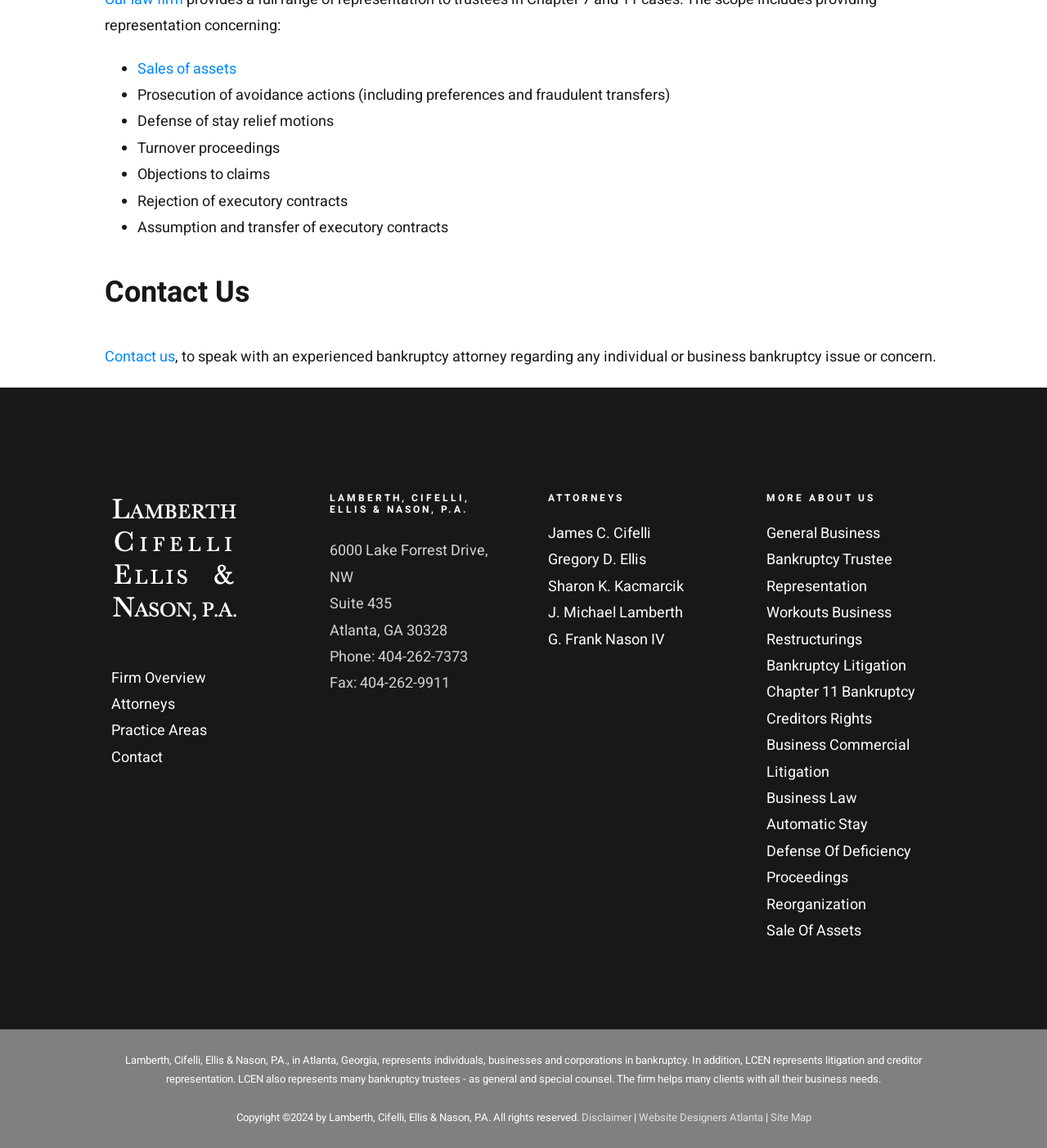From the image, can you give a detailed response to the question below:
What is the purpose of the firm?

I found the purpose of the firm by reading the introductory text, which states that the firm 'represents individuals, businesses and corporations in bankruptcy. In addition, LCEN represents litigation and creditor representation.'